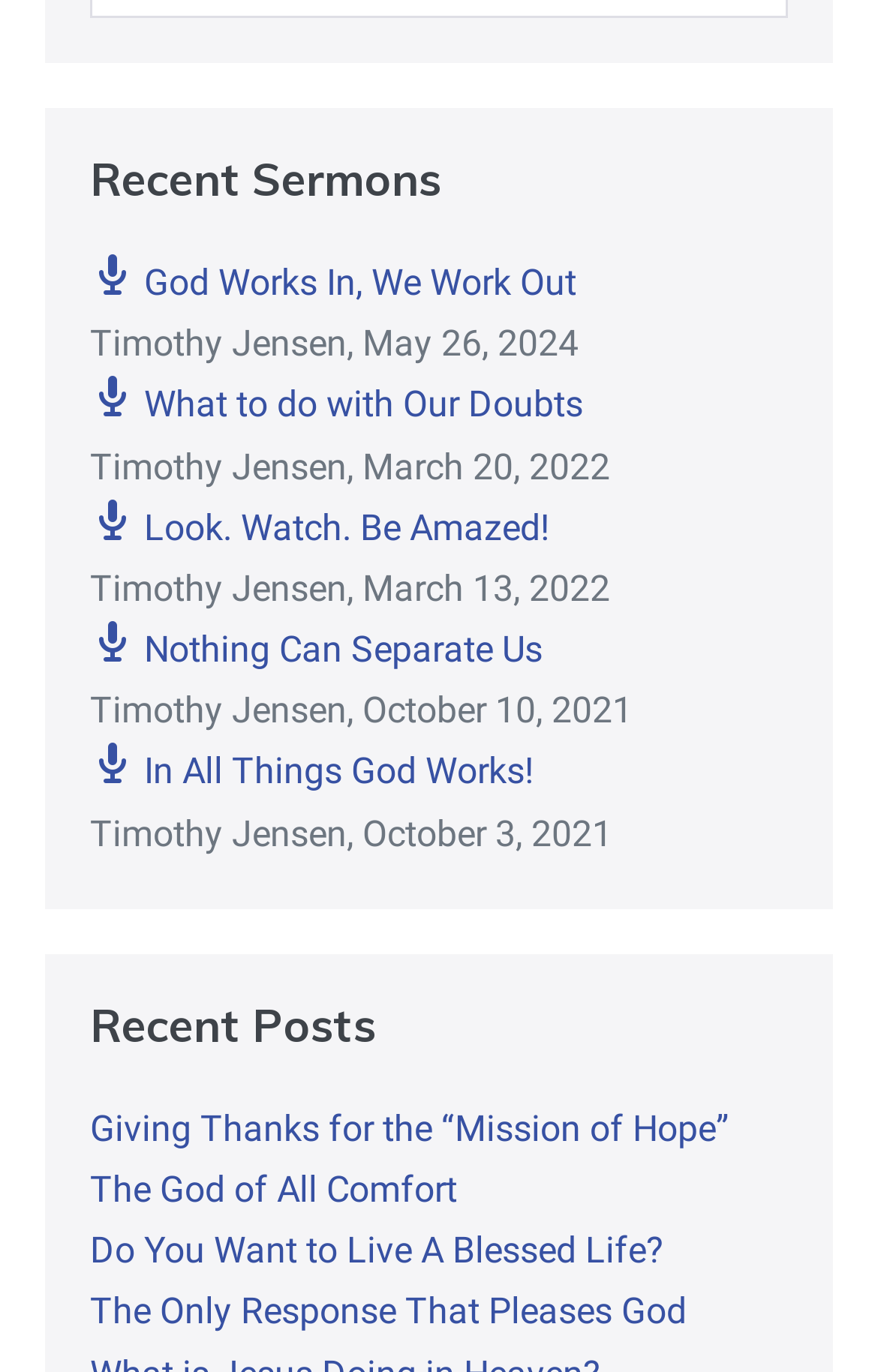Please identify the bounding box coordinates of the area that needs to be clicked to fulfill the following instruction: "explore sermon 'Look. Watch. Be Amazed!'."

[0.103, 0.369, 0.626, 0.4]